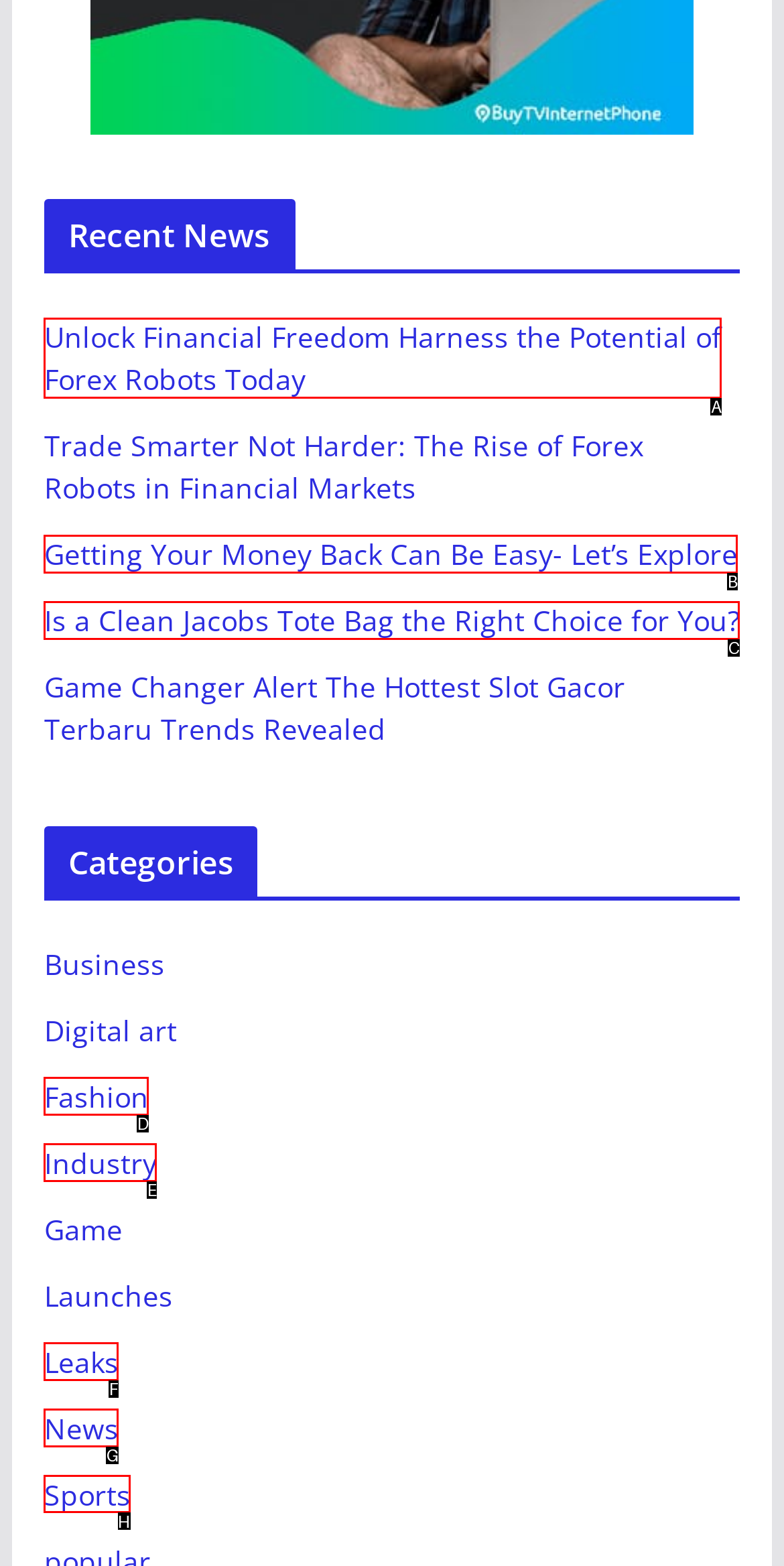Tell me which letter I should select to achieve the following goal: View Sports news
Answer with the corresponding letter from the provided options directly.

H